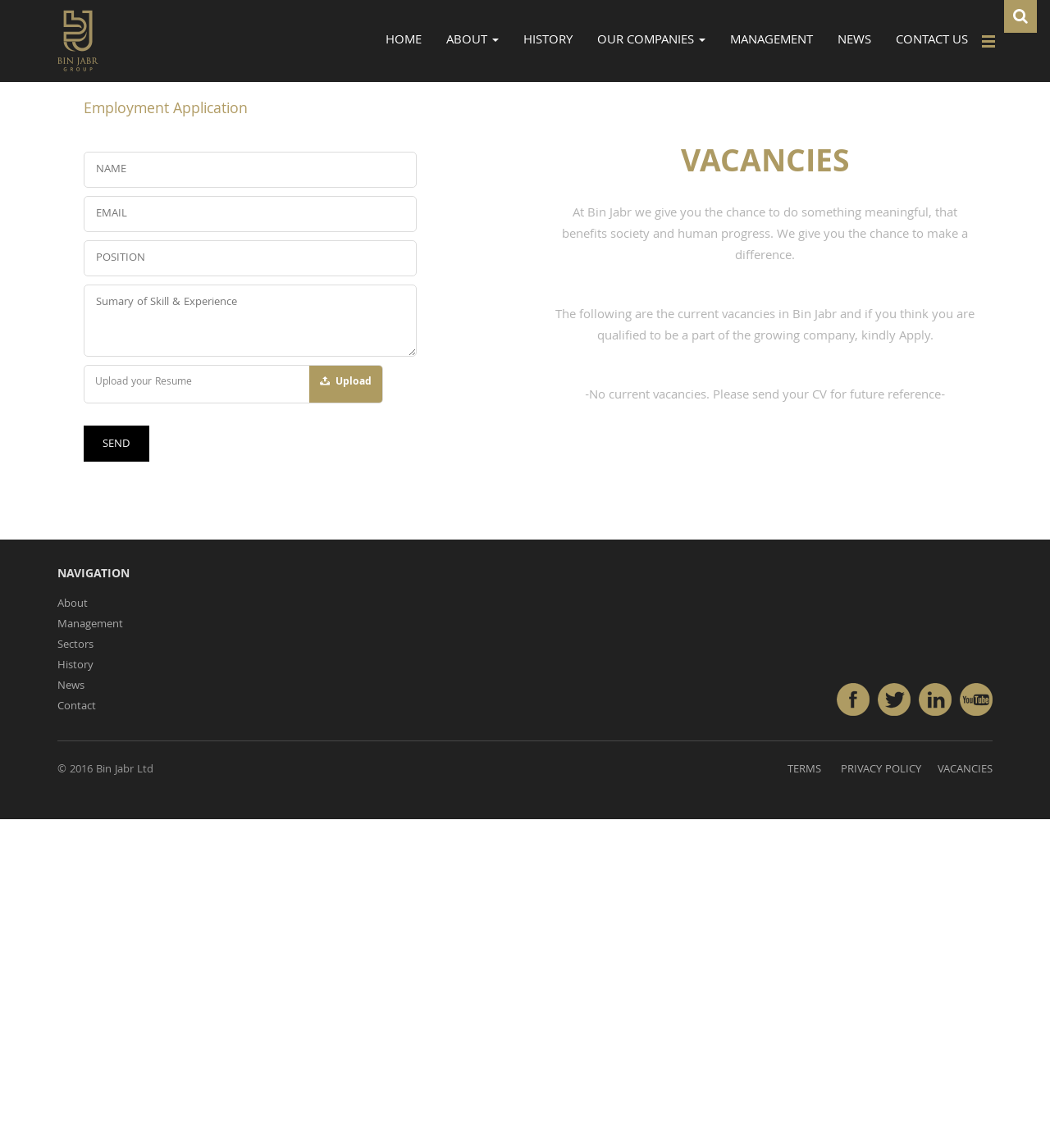Respond to the question below with a concise word or phrase:
What is the company's slogan or motto?

Make a difference